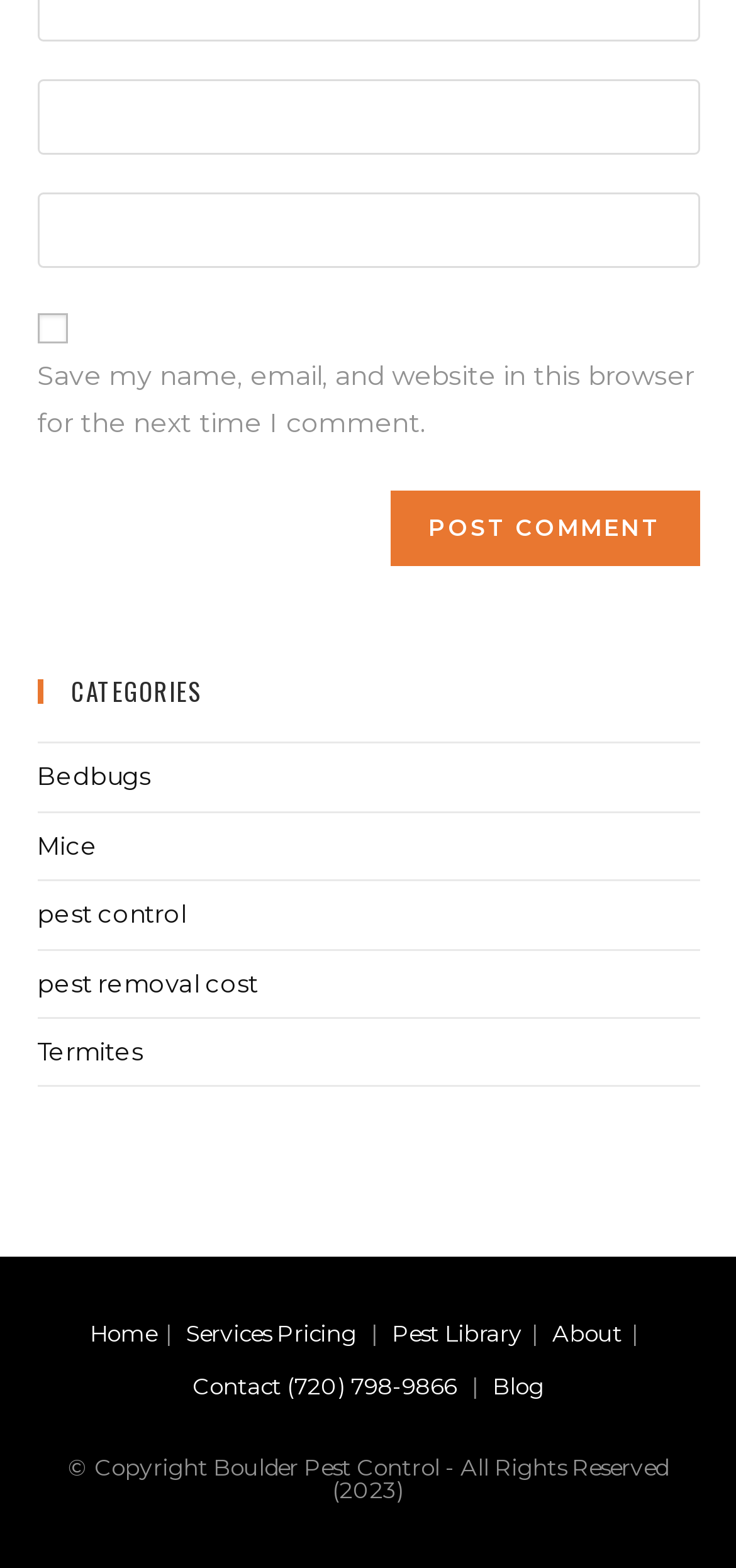Determine the bounding box coordinates of the clickable area required to perform the following instruction: "Post a comment". The coordinates should be represented as four float numbers between 0 and 1: [left, top, right, bottom].

[0.531, 0.313, 0.95, 0.361]